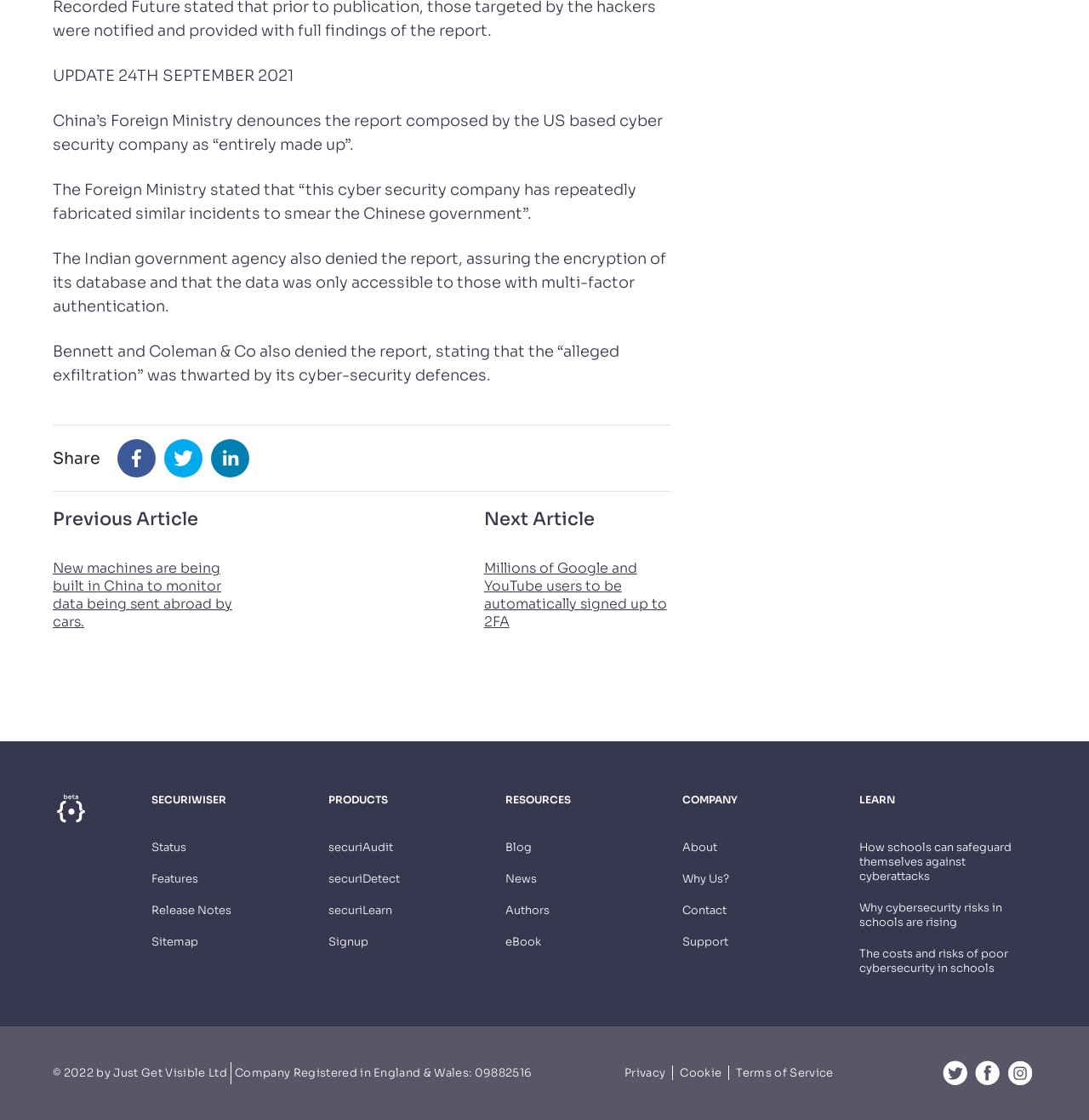Identify the bounding box coordinates of the clickable region to carry out the given instruction: "Learn about securiAudit".

[0.301, 0.75, 0.361, 0.763]